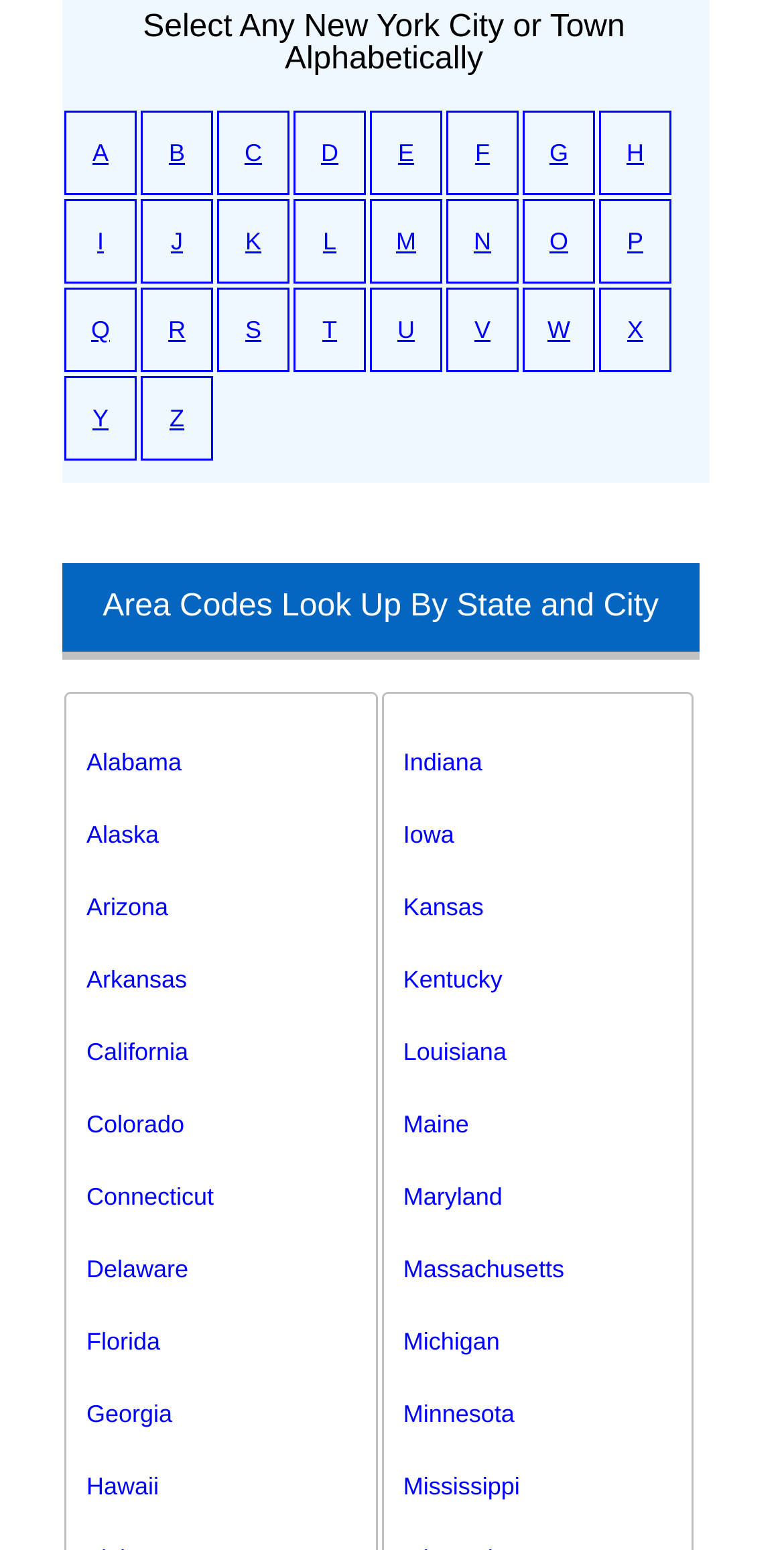Is there a link for 'New York City'?
Answer with a single word or short phrase according to what you see in the image.

Yes